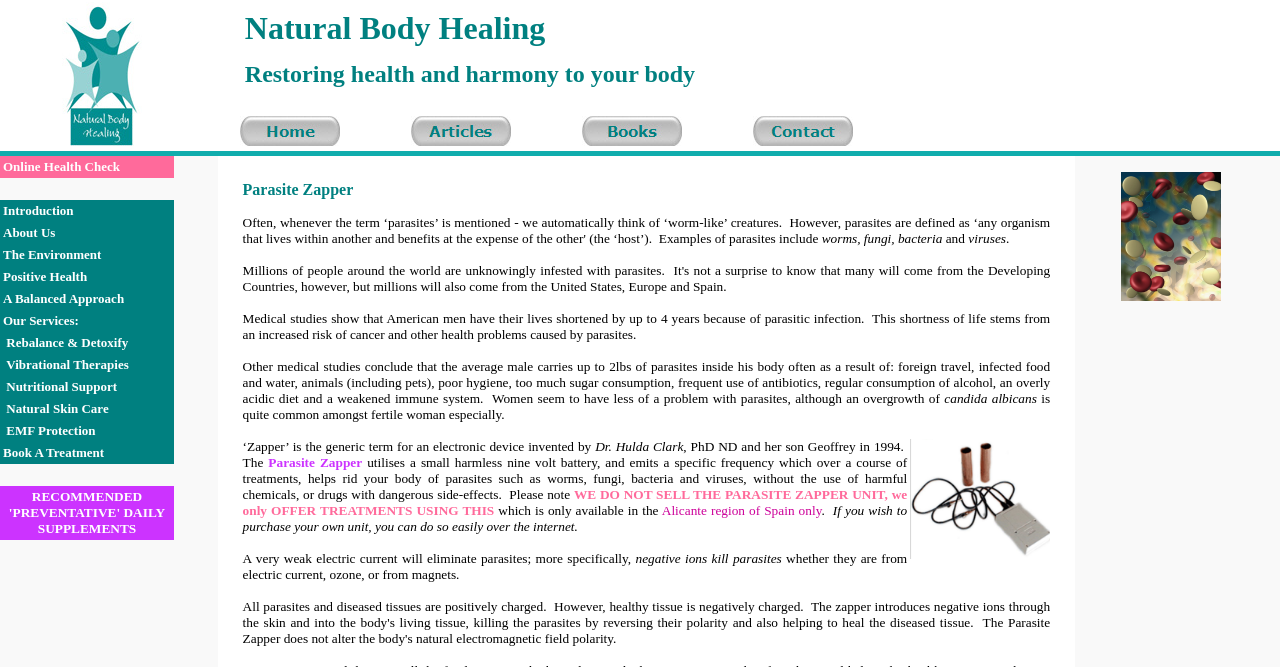Determine the bounding box coordinates for the UI element described. Format the coordinates as (top-left x, top-left y, bottom-right x, bottom-right y) and ensure all values are between 0 and 1. Element description: RECOMMENDED 'PREVENTATIVE' DAILY SUPPLEMENTS

[0.007, 0.733, 0.129, 0.804]